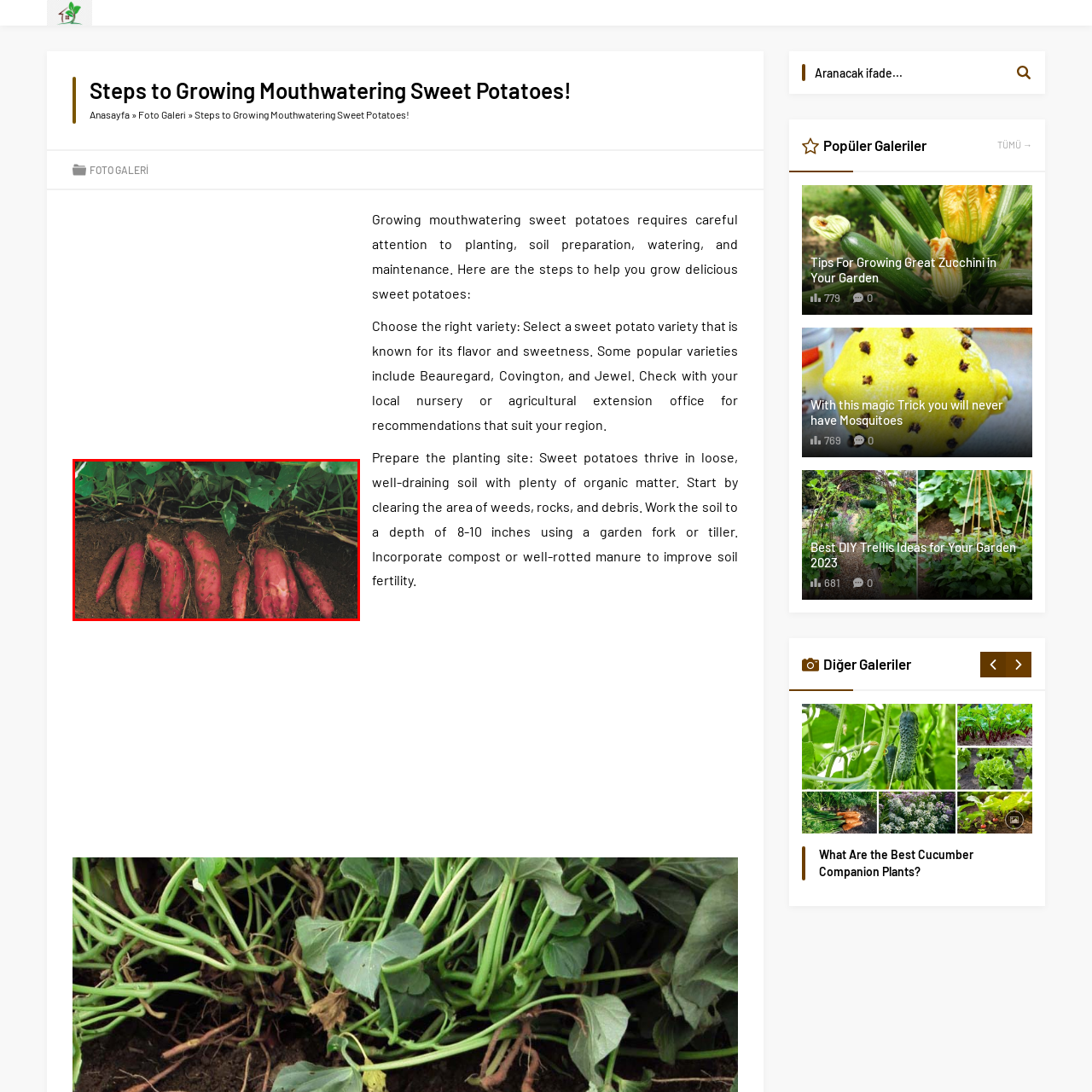Examine the image inside the red outline, What is growing in the upper part of the image?
 Answer with a single word or phrase.

Green vine leaves